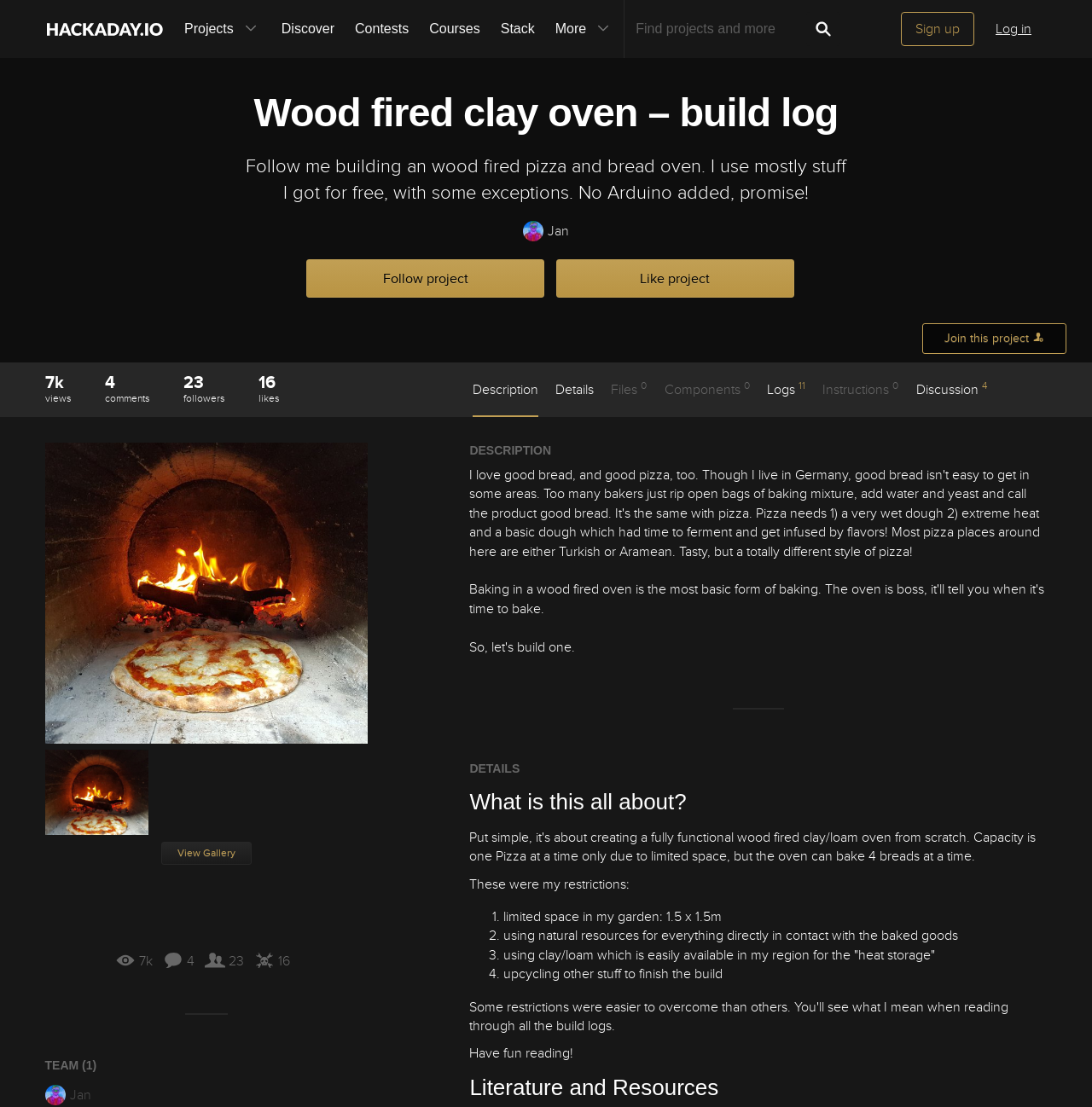Given the description of a UI element: "More", identify the bounding box coordinates of the matching element in the webpage screenshot.

[0.499, 0.0, 0.571, 0.052]